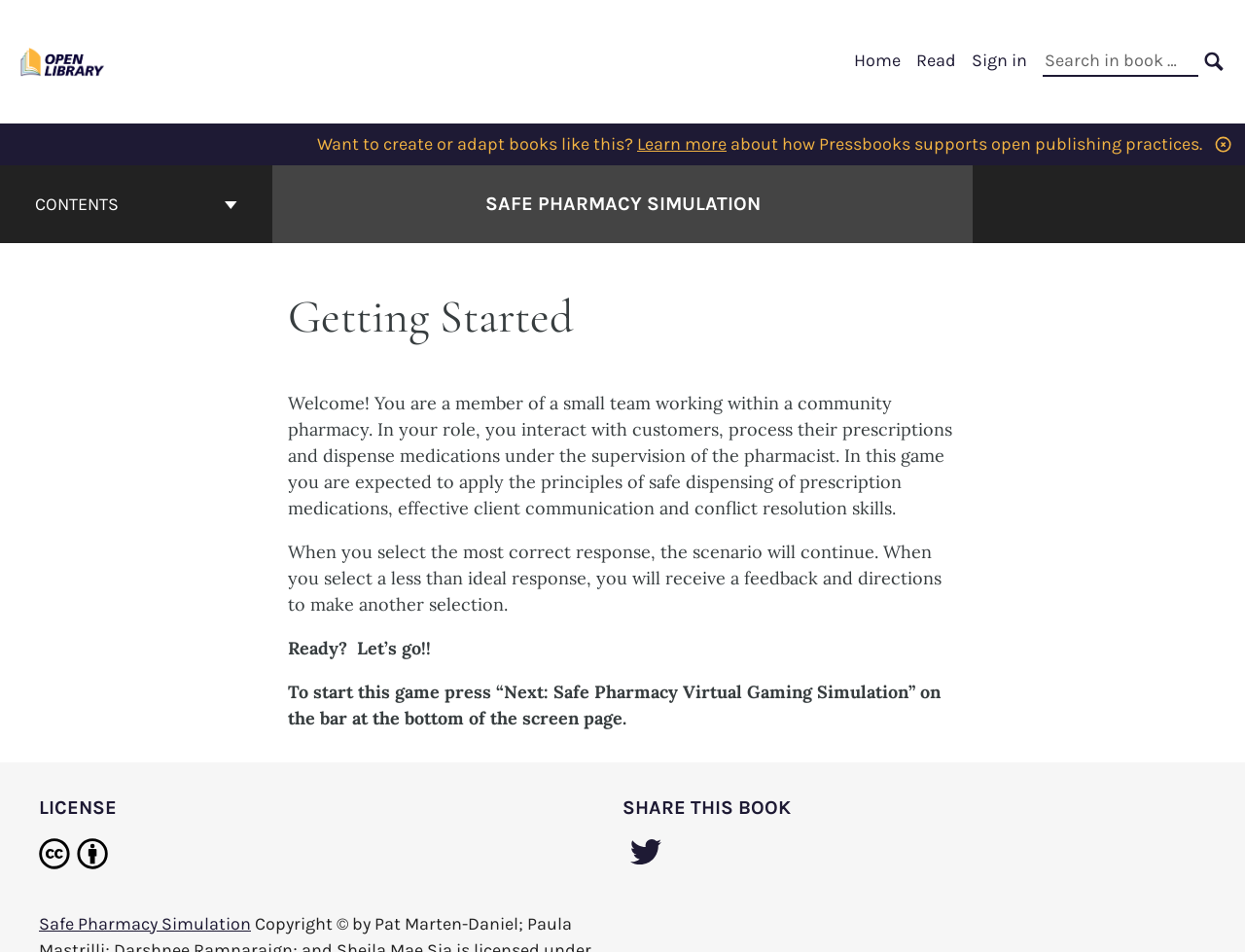What is the name of the platform shown in the logo? Examine the screenshot and reply using just one word or a brief phrase.

Open Library Publishing Platform